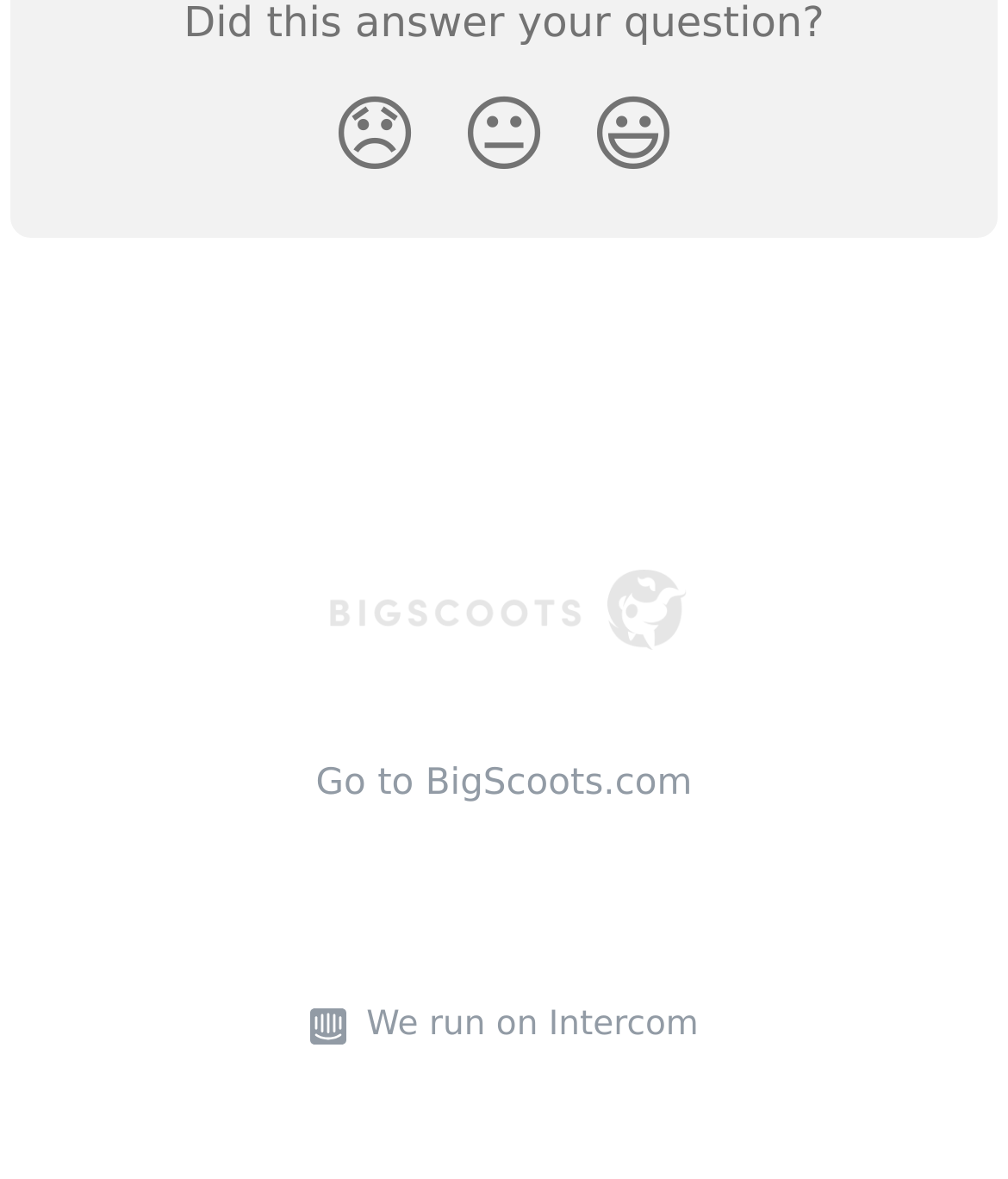Please provide the bounding box coordinates for the UI element as described: "07510 060 669". The coordinates must be four floats between 0 and 1, represented as [left, top, right, bottom].

None